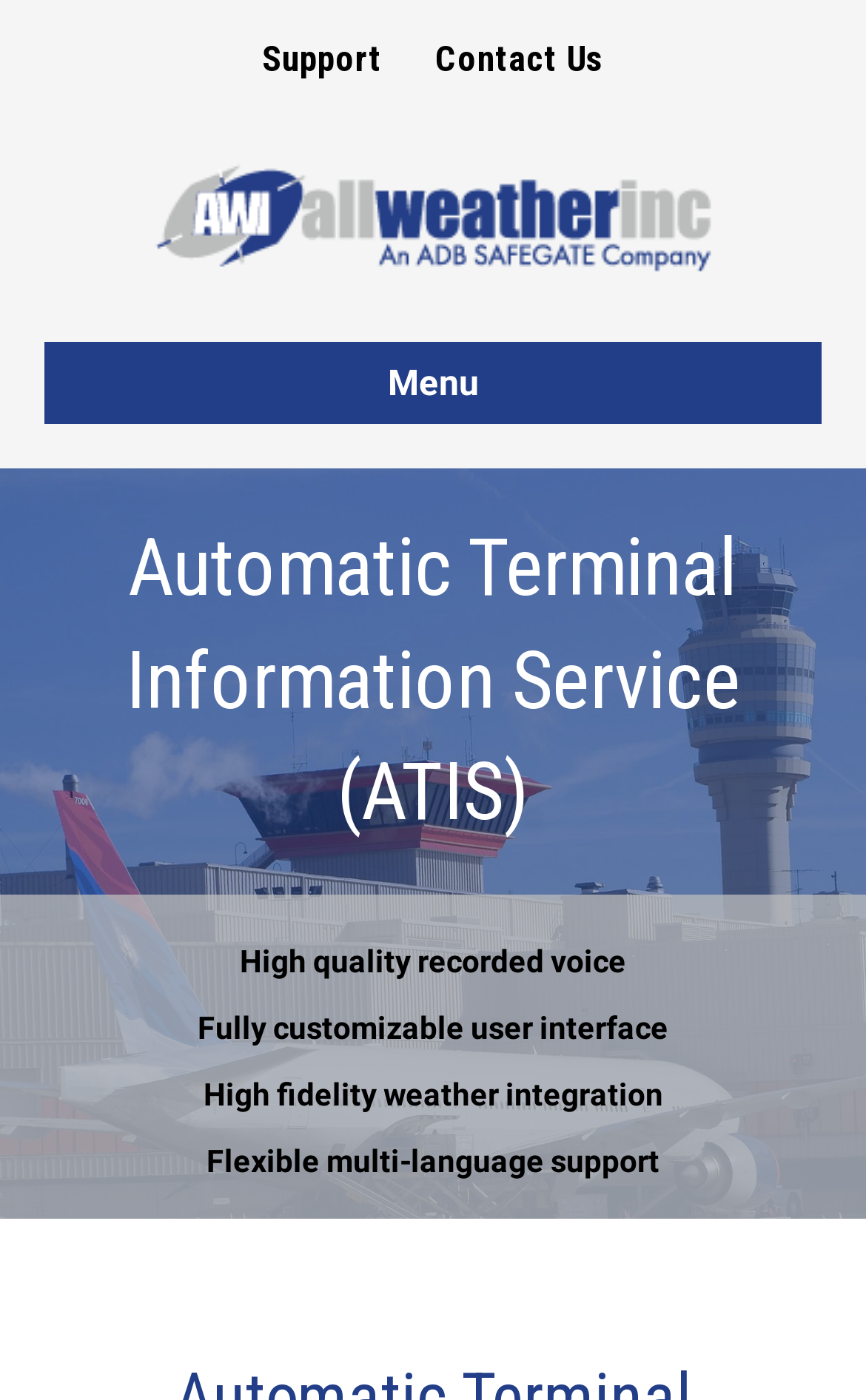What is the fourth feature of the ATIS system?
Please provide a comprehensive answer based on the visual information in the image.

I looked at the list of features under the 'Menu' button, and the fourth one is 'Flexible multi-language support'.